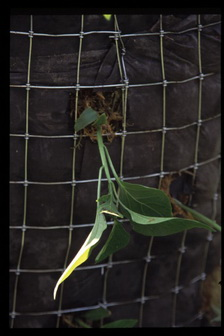What is the importance of proper soil preparation?
Please answer the question with a single word or phrase, referencing the image.

Long-term health and productivity